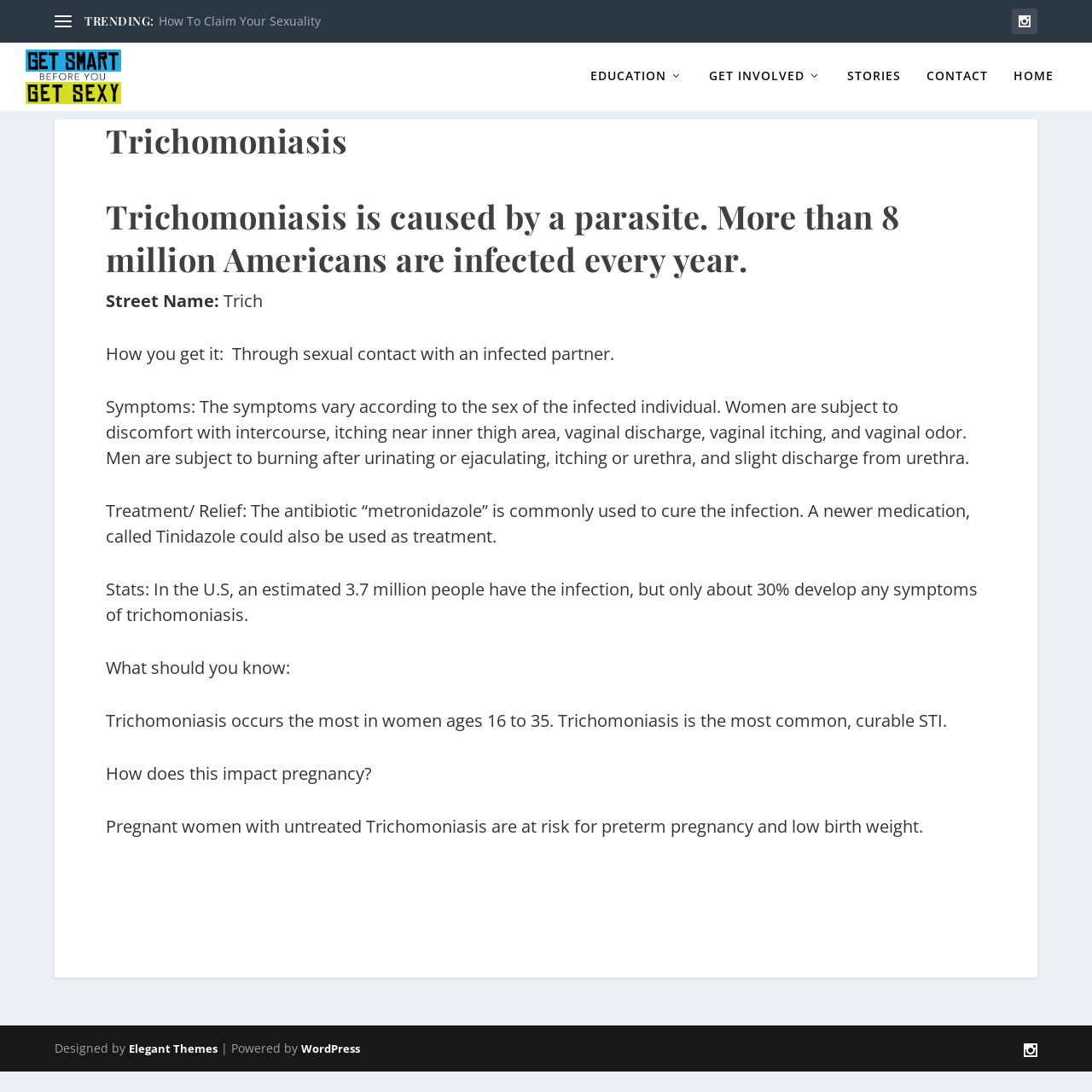How many Americans are infected with Trichomoniasis every year?
Examine the image and give a concise answer in one word or a short phrase.

More than 8 million